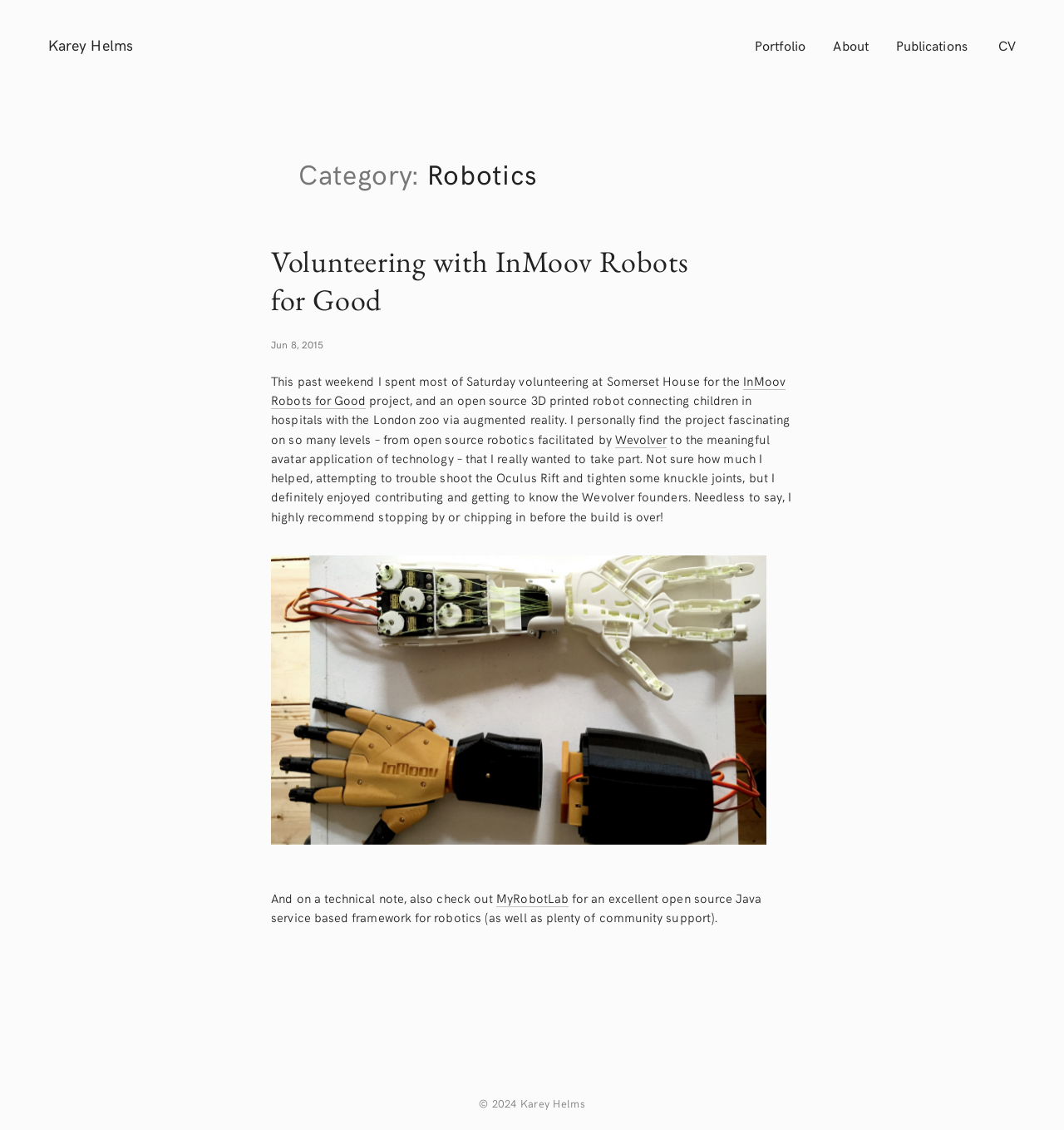Find the bounding box coordinates of the element to click in order to complete the given instruction: "visit Karey Helms' homepage."

[0.045, 0.033, 0.125, 0.049]